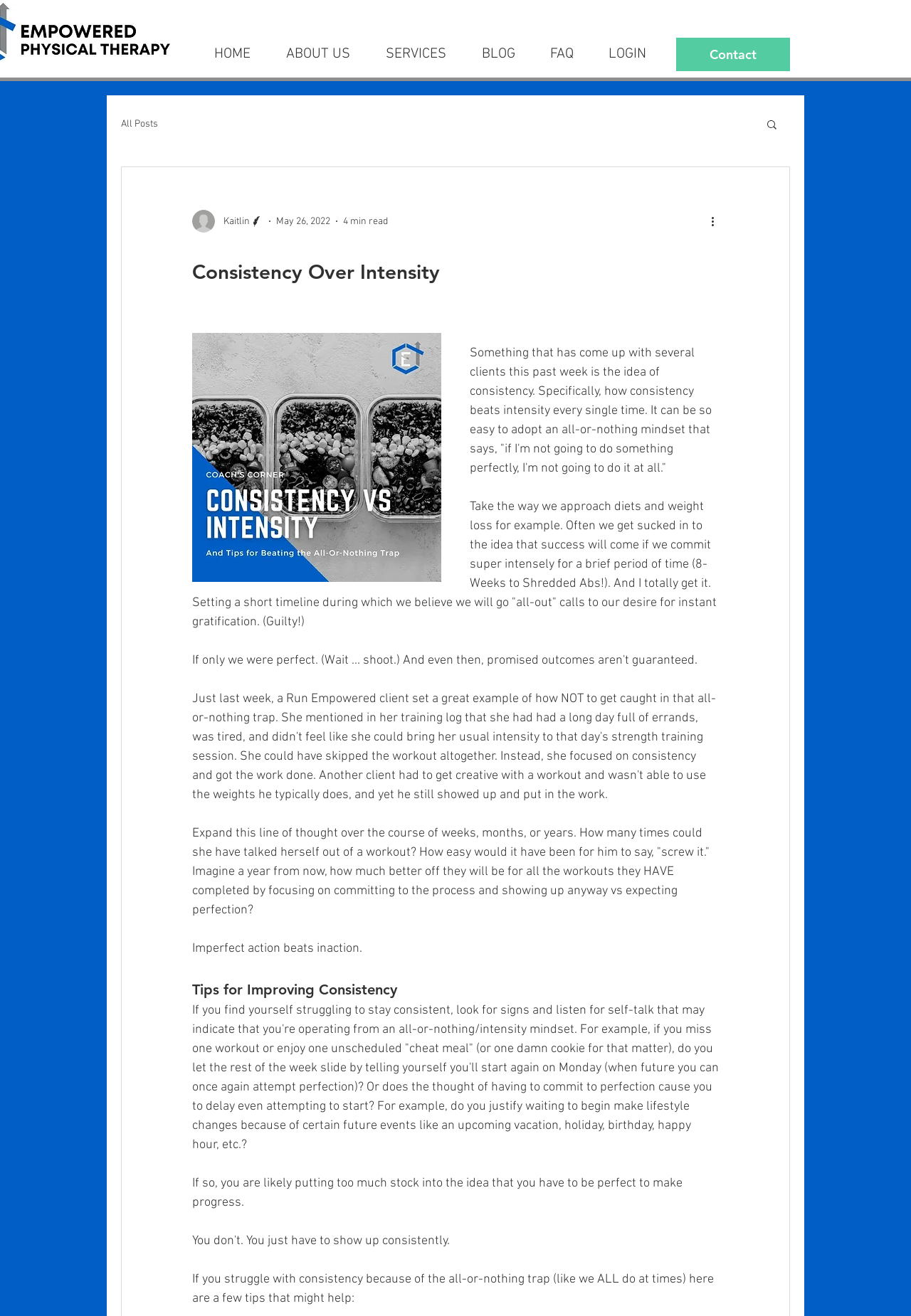Please determine the bounding box coordinates of the section I need to click to accomplish this instruction: "Click on the HOME link".

[0.223, 0.029, 0.302, 0.054]